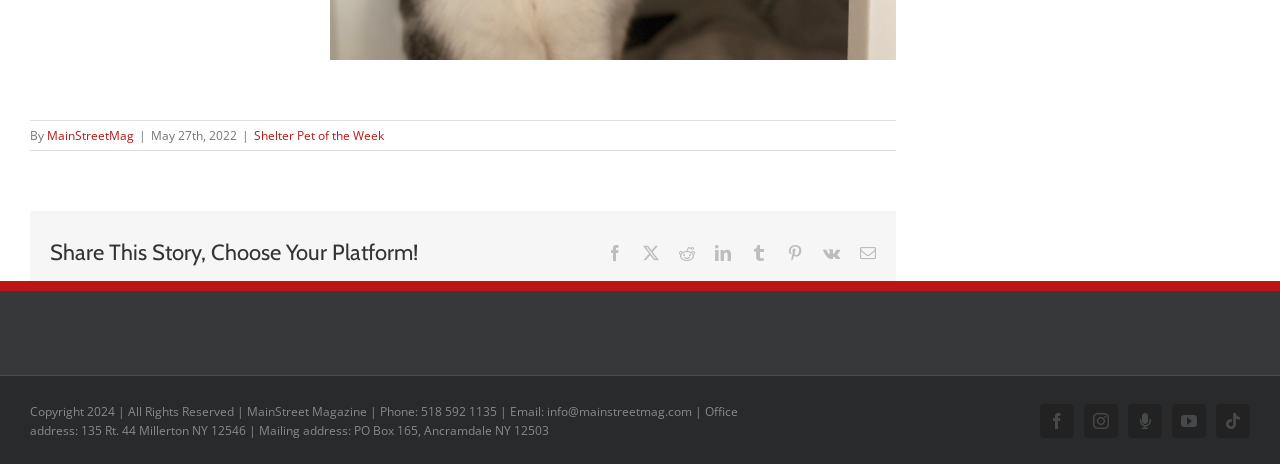Provide the bounding box coordinates for the UI element described in this sentence: "Shelter Pet of the Week". The coordinates should be four float values between 0 and 1, i.e., [left, top, right, bottom].

[0.198, 0.274, 0.3, 0.311]